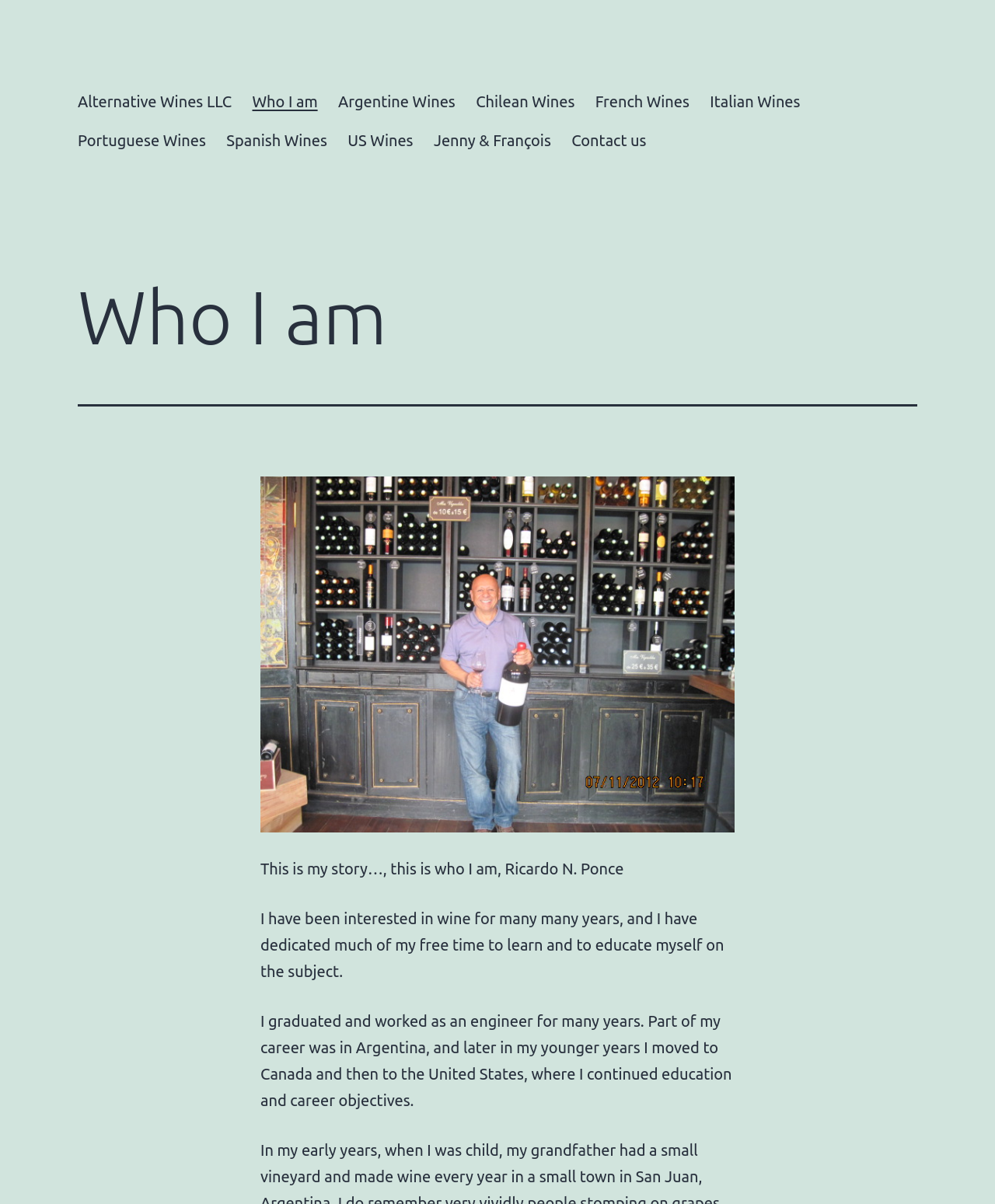From the details in the image, provide a thorough response to the question: What is the profession of the person who wrote this story?

By reading the StaticText element with the text 'I graduated and worked as an engineer for many years.', we can infer that the person who wrote this story worked as an engineer.